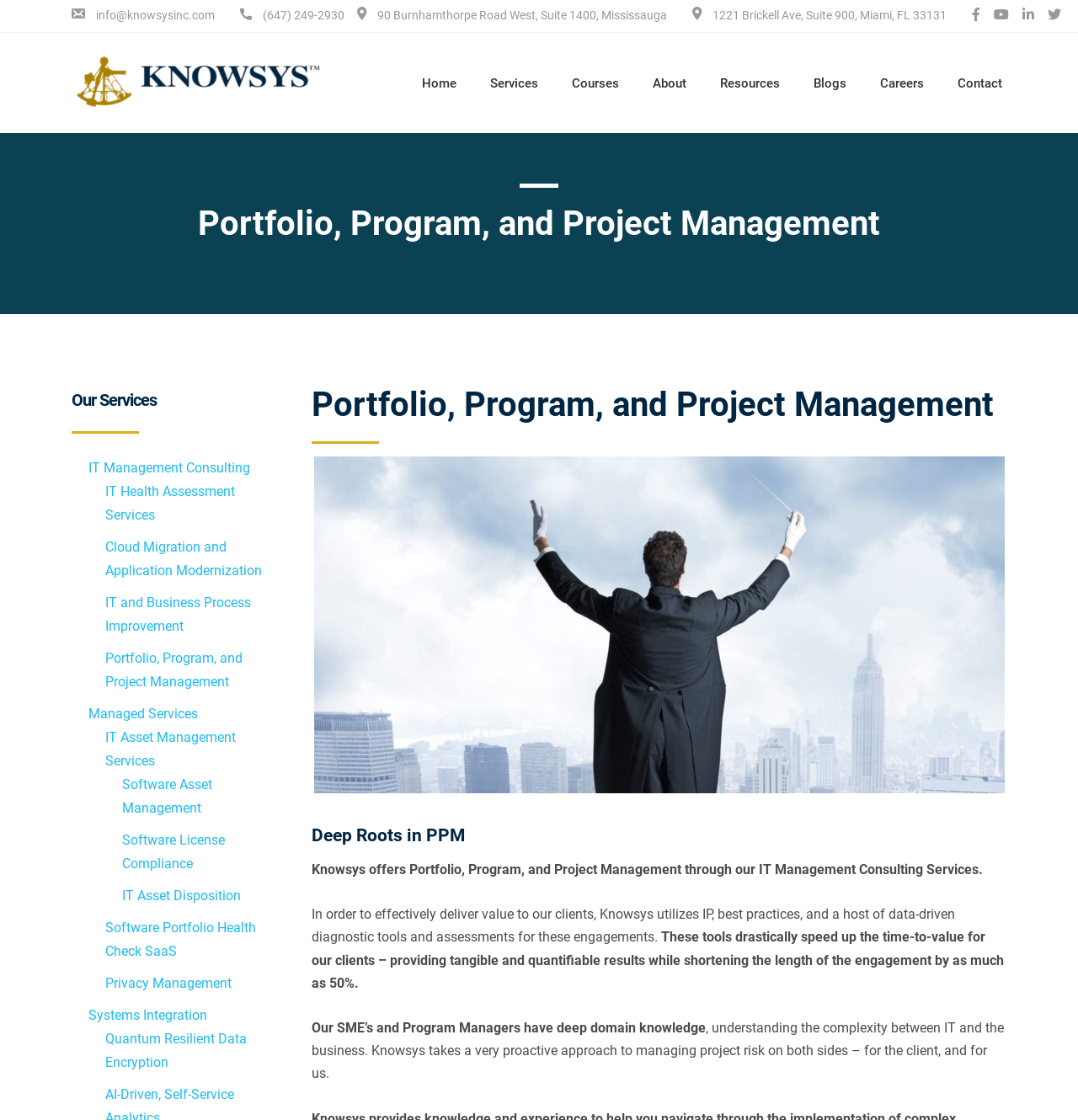Determine the bounding box for the UI element as described: "Software Asset Management". The coordinates should be represented as four float numbers between 0 and 1, formatted as [left, top, right, bottom].

[0.113, 0.693, 0.197, 0.729]